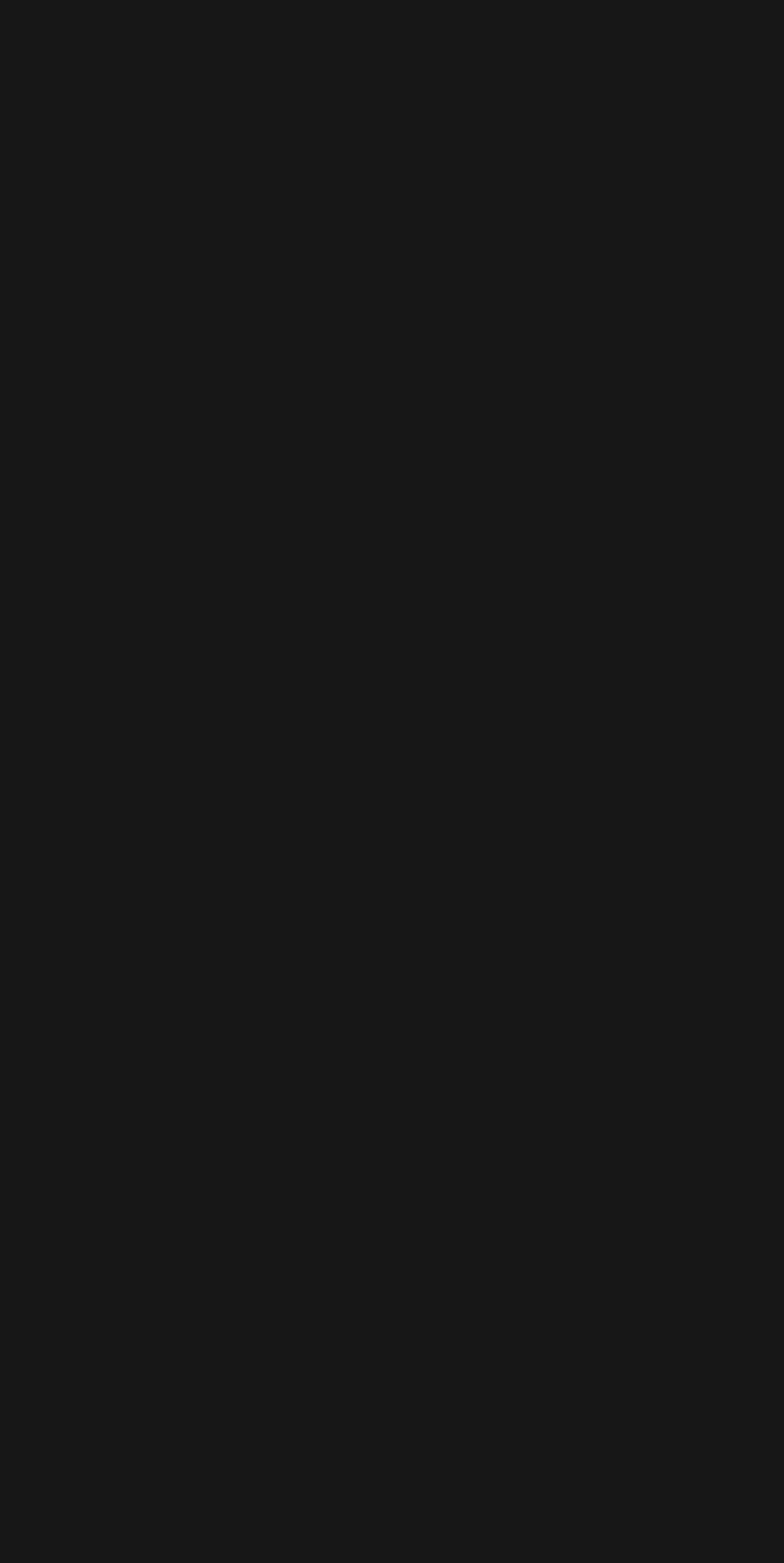What is the name of the first link under 'Quick Links'?
Based on the image, provide a one-word or brief-phrase response.

About Us